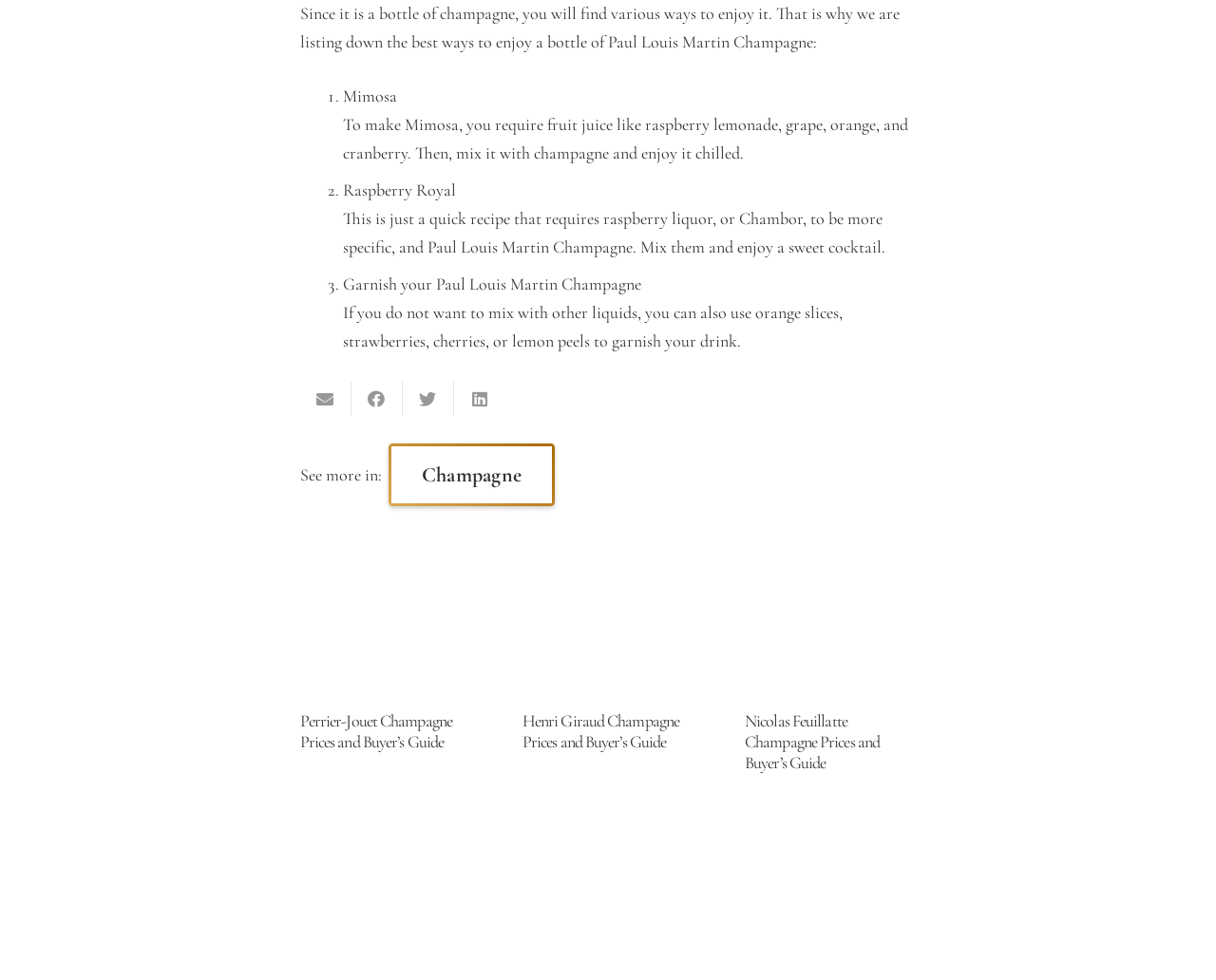Give a short answer to this question using one word or a phrase:
What can be used to garnish champagne?

Fruits or peels